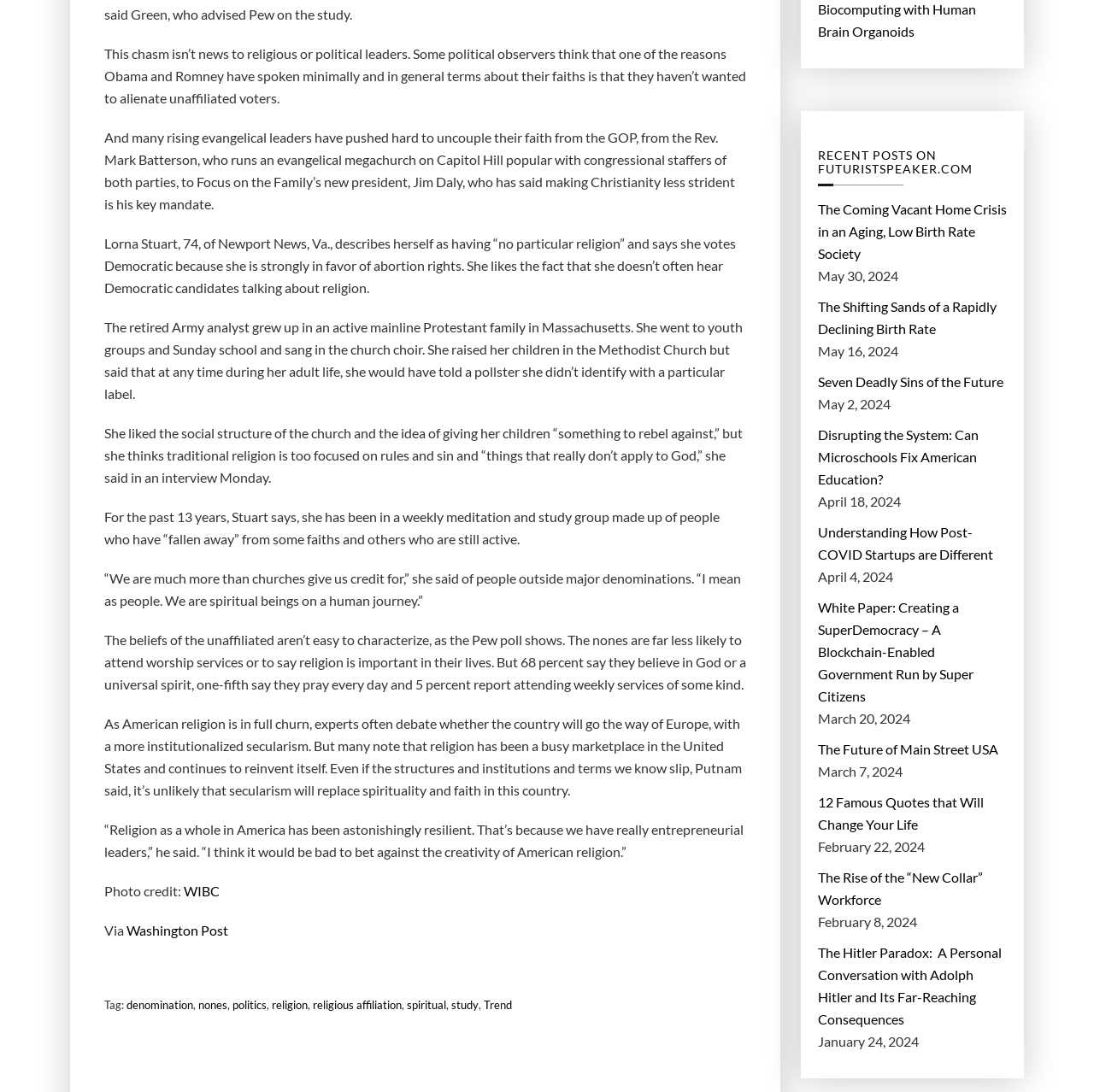Locate the bounding box of the UI element described by: "Recent Posts on FuturistSpeaker.com" in the given webpage screenshot.

[0.748, 0.136, 0.92, 0.162]